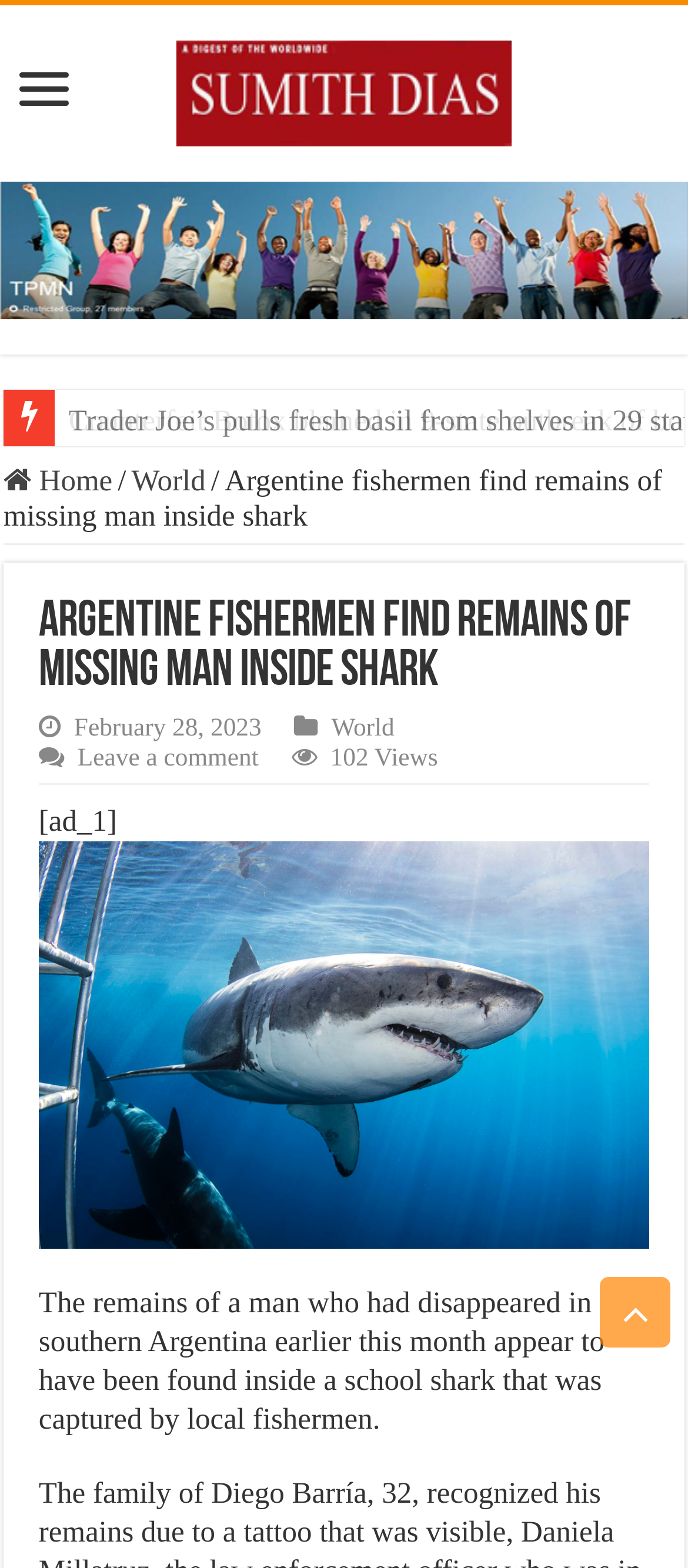Is there an option to leave a comment on the article?
Based on the image, please offer an in-depth response to the question.

I found a link labeled 'Leave a comment' below the article title, which suggests that readers have the option to leave a comment on the article.